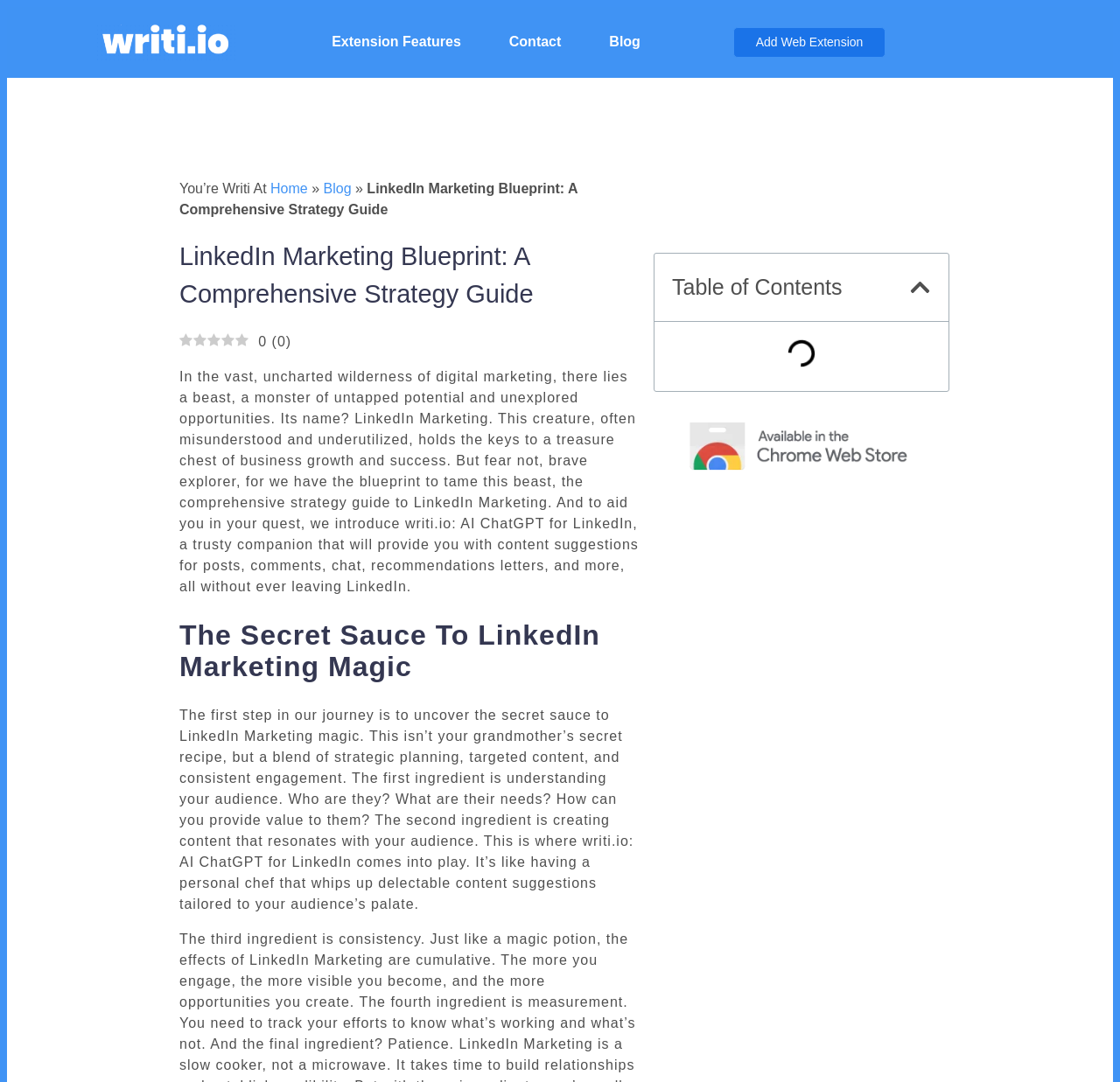What is the name of the AI chatbot for LinkedIn?
Please respond to the question with a detailed and informative answer.

I found the answer by reading the text on the webpage, which mentions 'writi.io: AI ChatGPT for LinkedIn' as a trusty companion that provides content suggestions for posts, comments, chat, recommendations letters, and more, all without ever leaving LinkedIn.